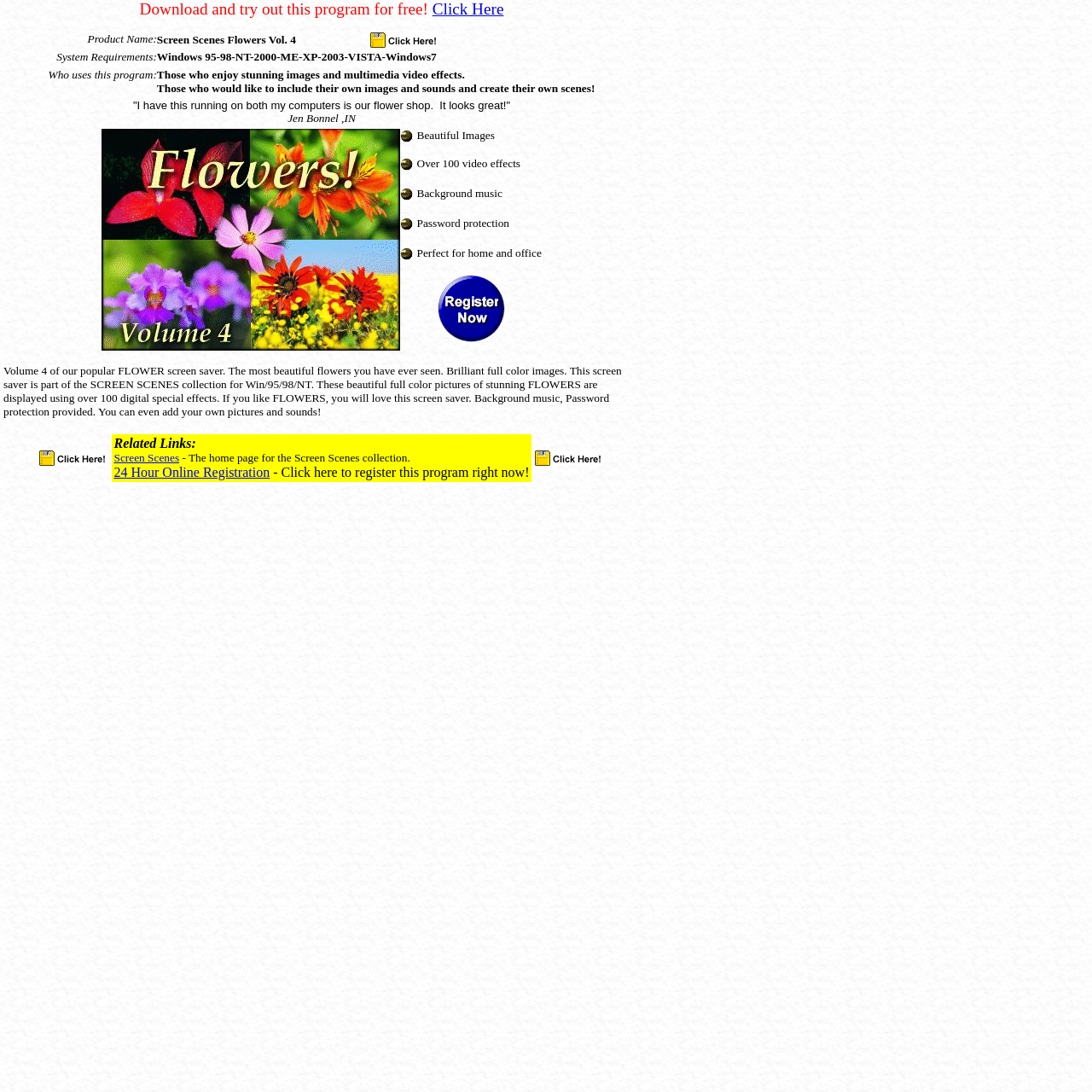Predict the bounding box of the UI element based on this description: "Click Here".

[0.396, 0.0, 0.461, 0.016]